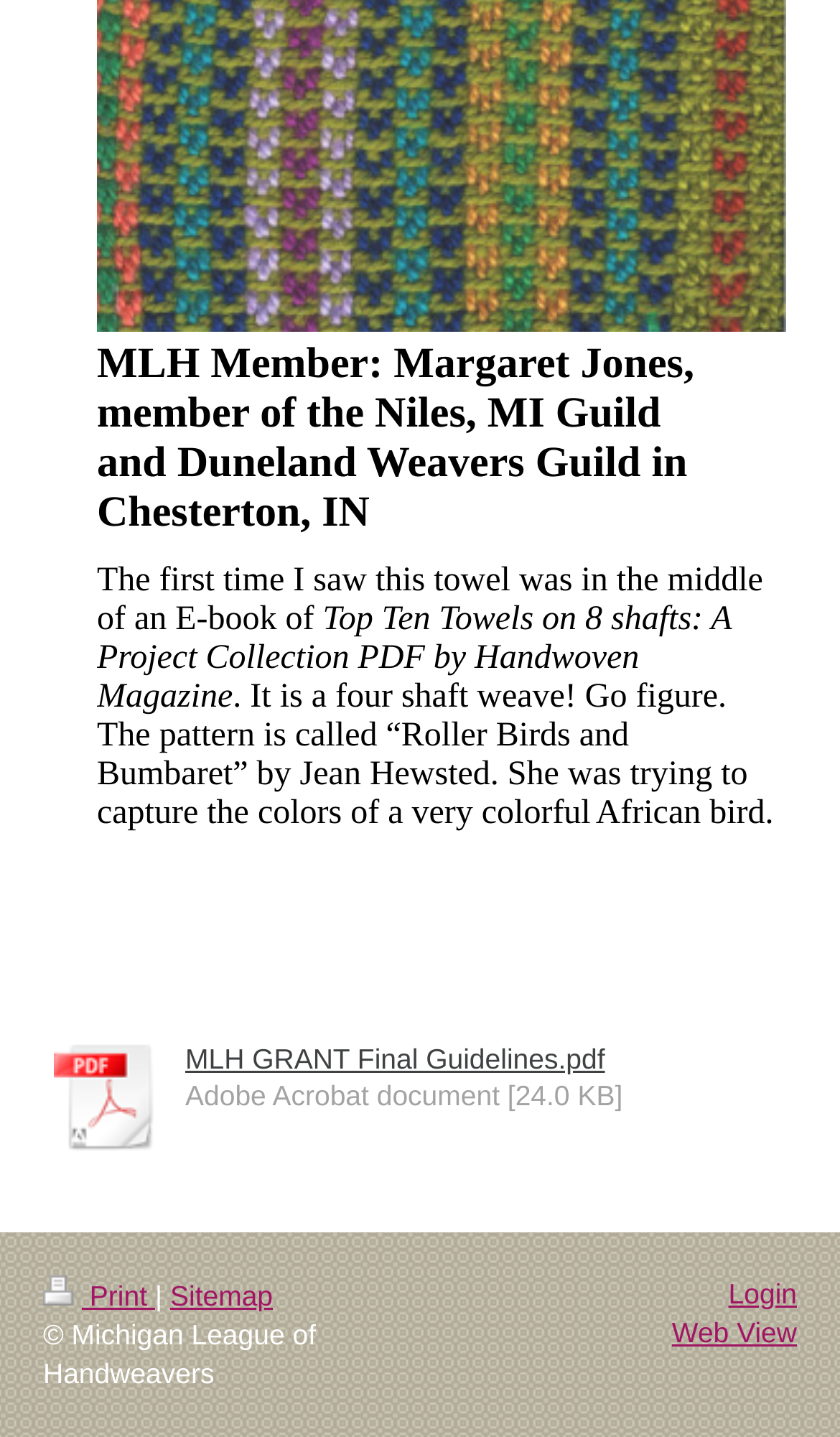Locate the UI element described by MLH GRANT Final Guidelines.pdf in the provided webpage screenshot. Return the bounding box coordinates in the format (top-left x, top-left y, bottom-right x, bottom-right y), ensuring all values are between 0 and 1.

[0.221, 0.725, 0.72, 0.748]